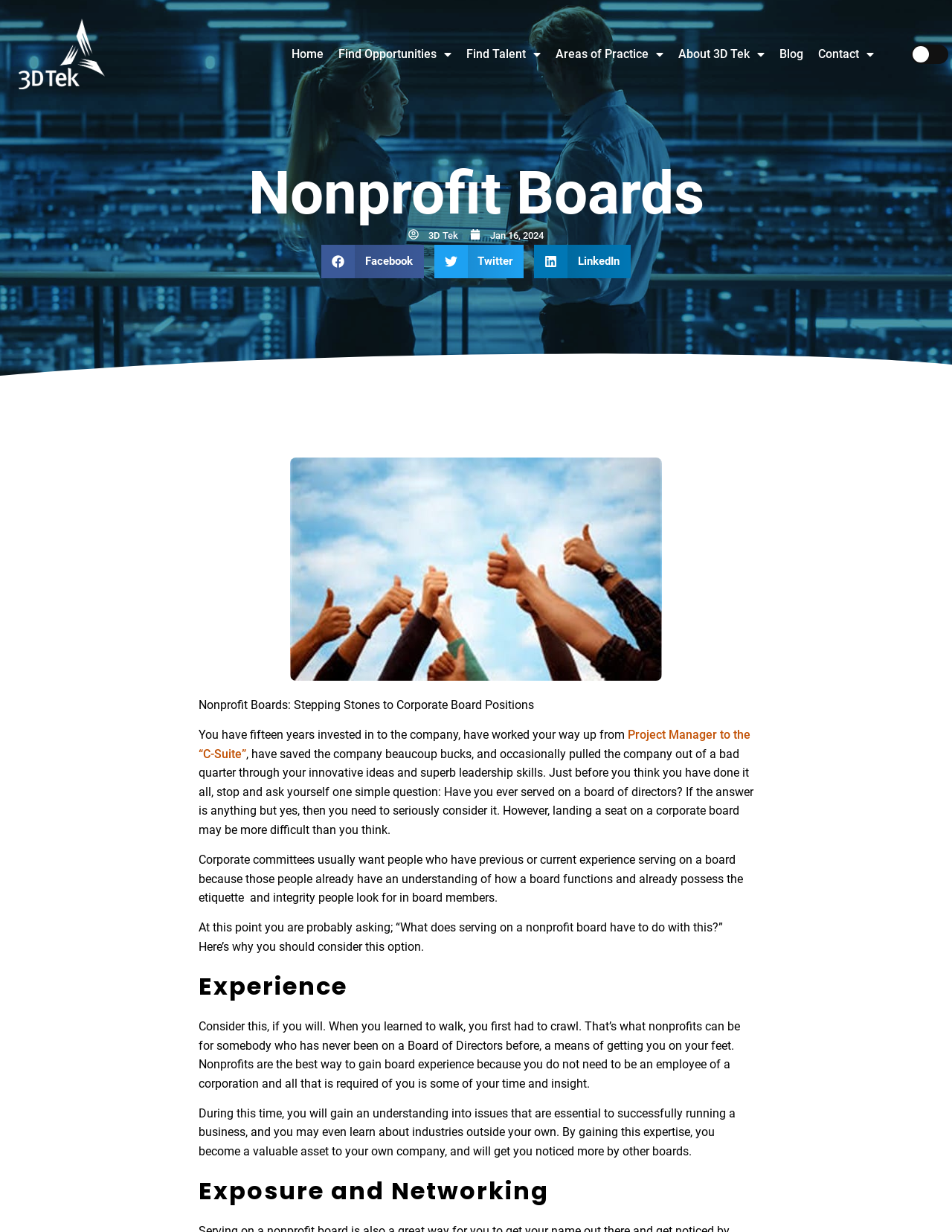Find the bounding box coordinates of the element to click in order to complete this instruction: "Click on About 3D Tek". The bounding box coordinates must be four float numbers between 0 and 1, denoted as [left, top, right, bottom].

[0.705, 0.03, 0.811, 0.058]